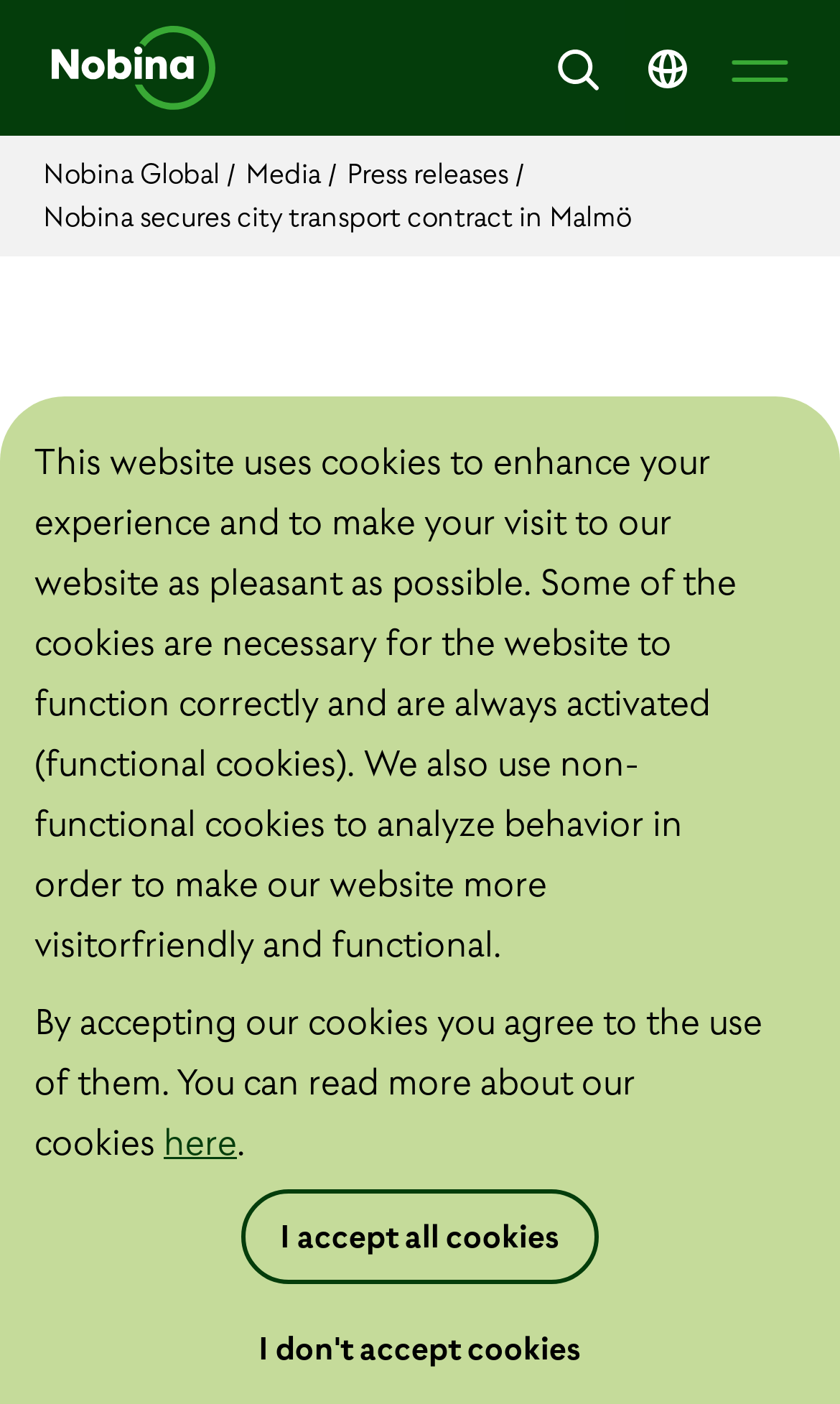Can you identify the bounding box coordinates of the clickable region needed to carry out this instruction: 'View the news article'? The coordinates should be four float numbers within the range of 0 to 1, stated as [left, top, right, bottom].

[0.051, 0.141, 0.751, 0.167]